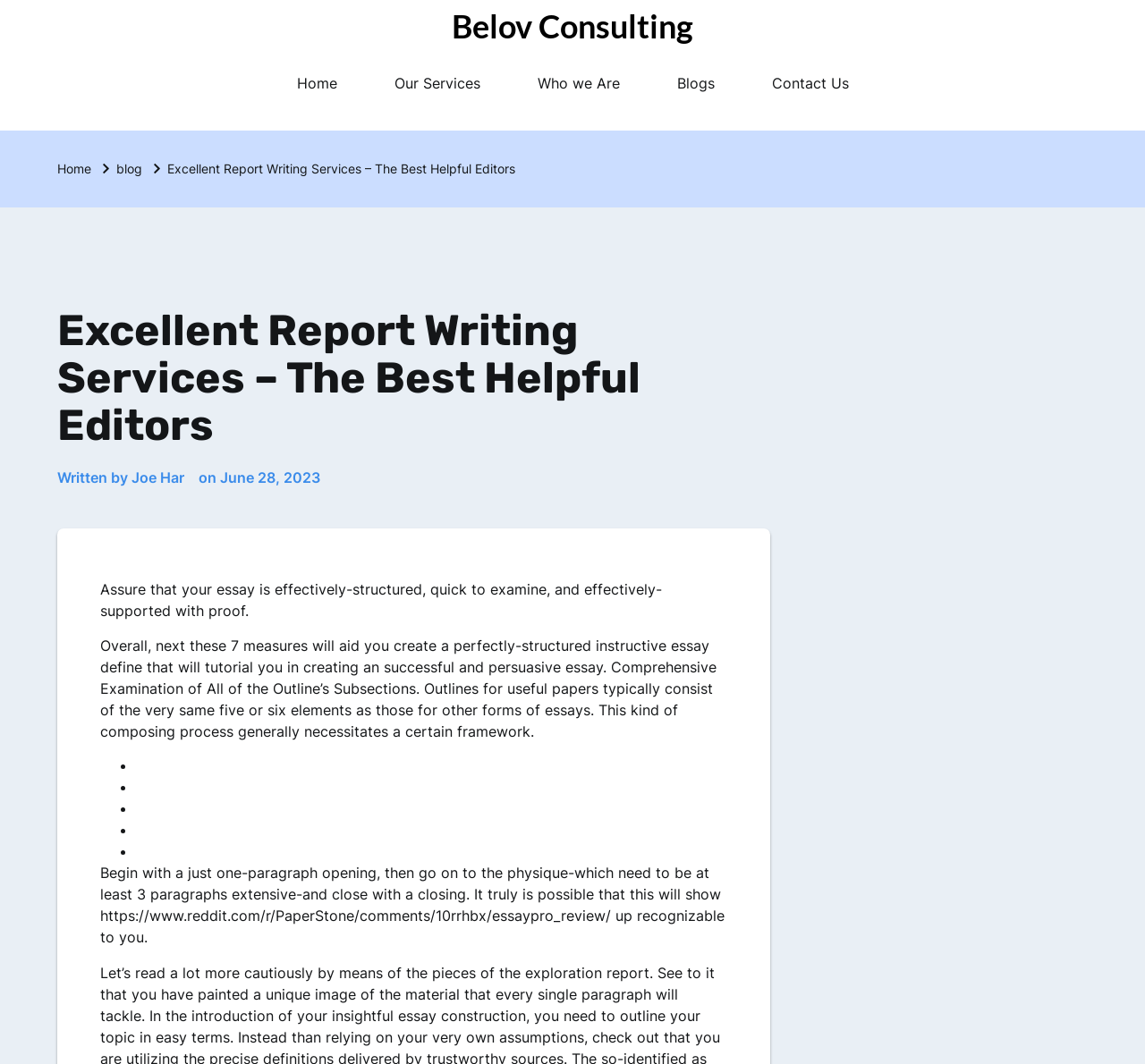What is the name of the consulting company?
Refer to the image and provide a thorough answer to the question.

I found the name of the consulting company by looking at the top-left corner of the webpage, where it says 'Belov Consulting' in a heading element.